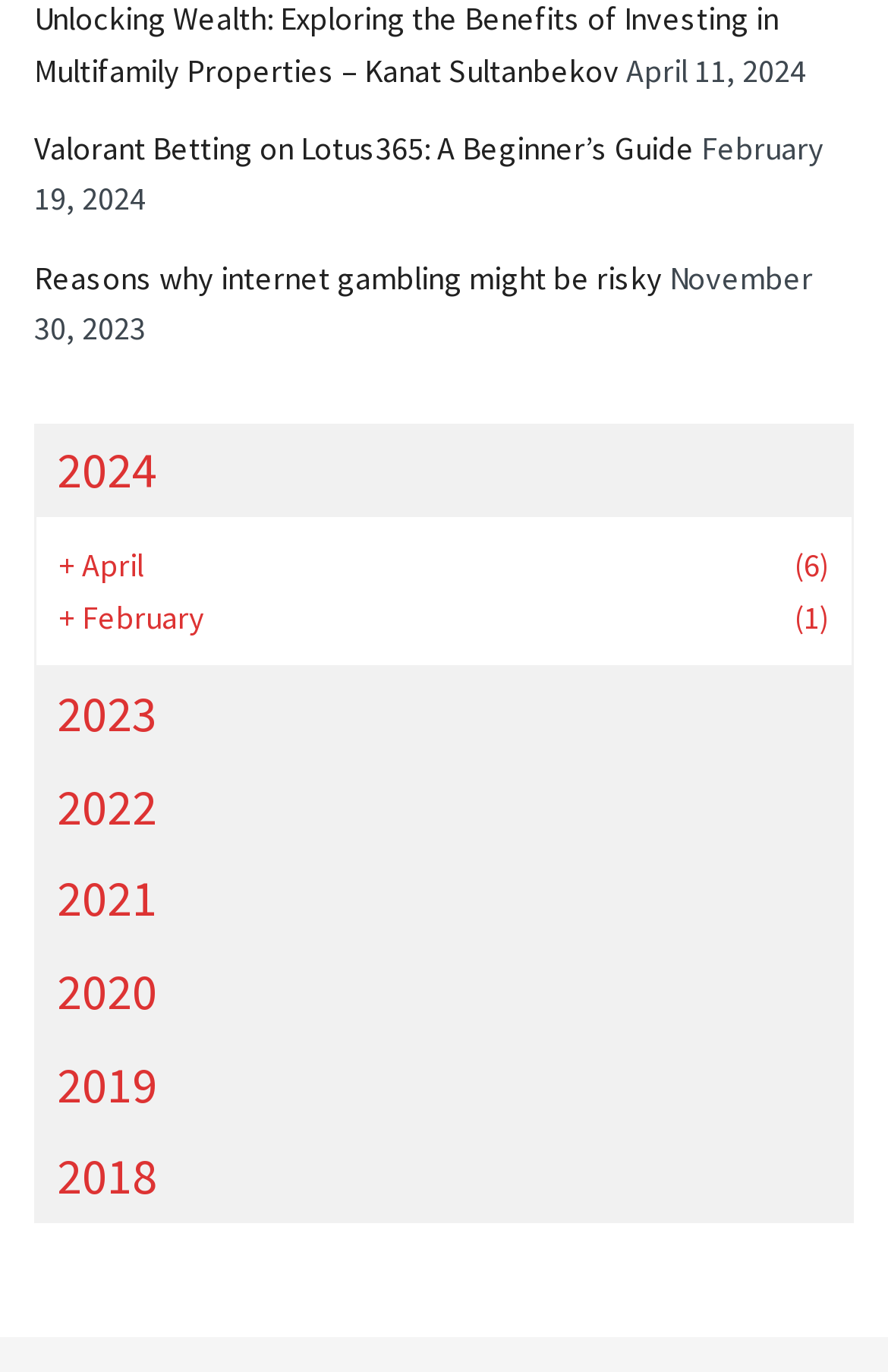Locate the bounding box coordinates of the element's region that should be clicked to carry out the following instruction: "Search for something". The coordinates need to be four float numbers between 0 and 1, i.e., [left, top, right, bottom].

None